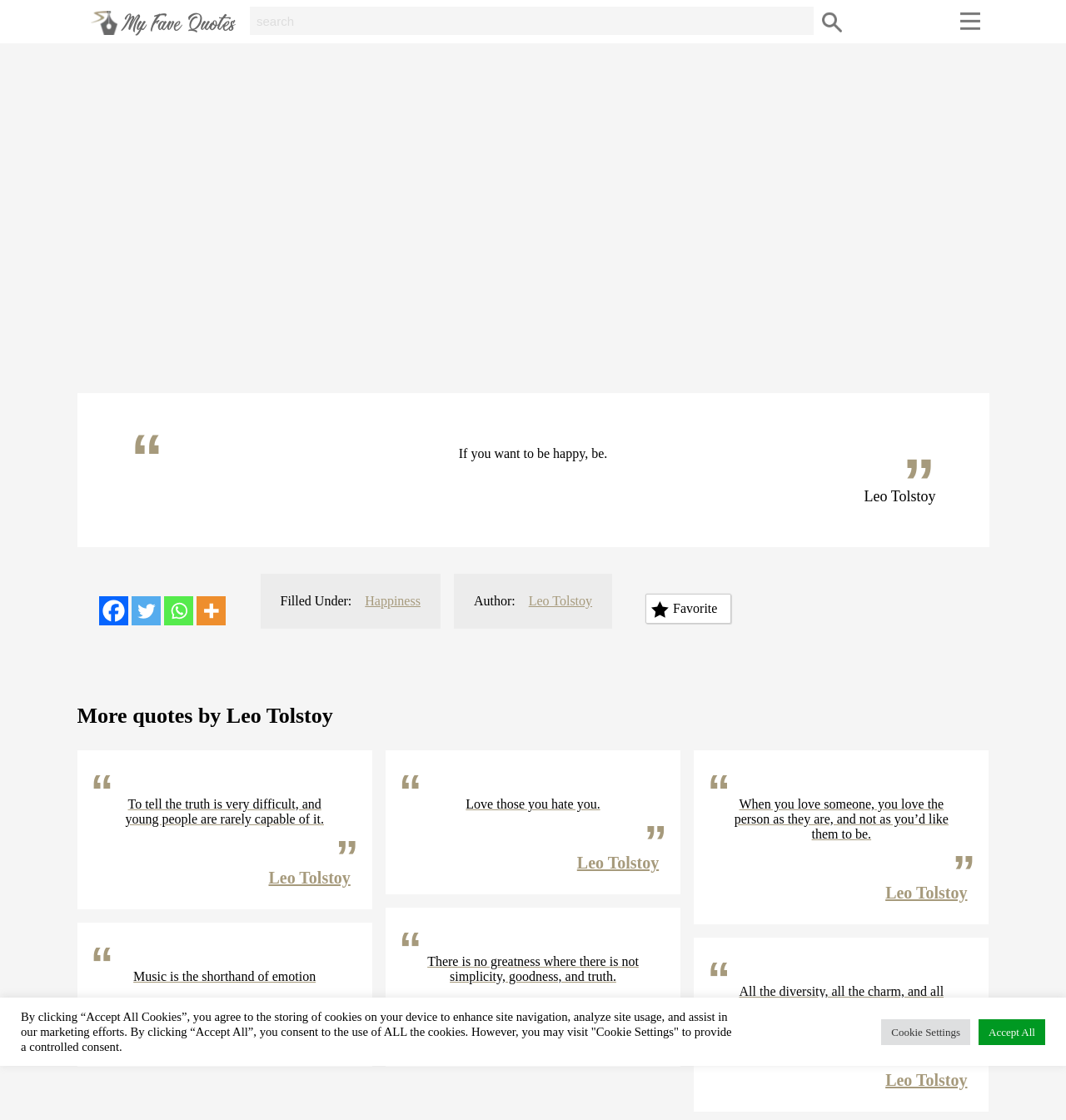Explain in detail what you observe on this webpage.

This webpage appears to be a quote sharing platform, specifically showcasing a quote by Leo Tolstoy. At the top left, there is a logo and a link to "My Fave Quotes" accompanied by a small image. Next to it, there is a search bar and a button. On the top right, there are three social media links: Facebook, Twitter, and Whatsapp, along with a "More" option.

Below the top section, there is a large quote displayed: "If you want to be happy, be." attributed to Leo Tolstoy. The quote is centered on the page. Above the quote, there is a heading with the author's name, Leo Tolstoy.

Under the quote, there are several sections. The first section has a label "Filled Under:" with a link to "Happiness" and another label "Author:" with a link to "Leo Tolstoy". Next to it, there is a "Favorite" button.

The main content of the page is a list of quotes by Leo Tolstoy, each with a heading and a link to the quote. There are multiple quotes listed, with the author's name repeated as a heading for each quote.

At the bottom of the page, there is a notification about cookies, explaining how they are used on the site and providing options to accept or customize cookie settings. There are two buttons: "Cookie Settings" and "Accept All".